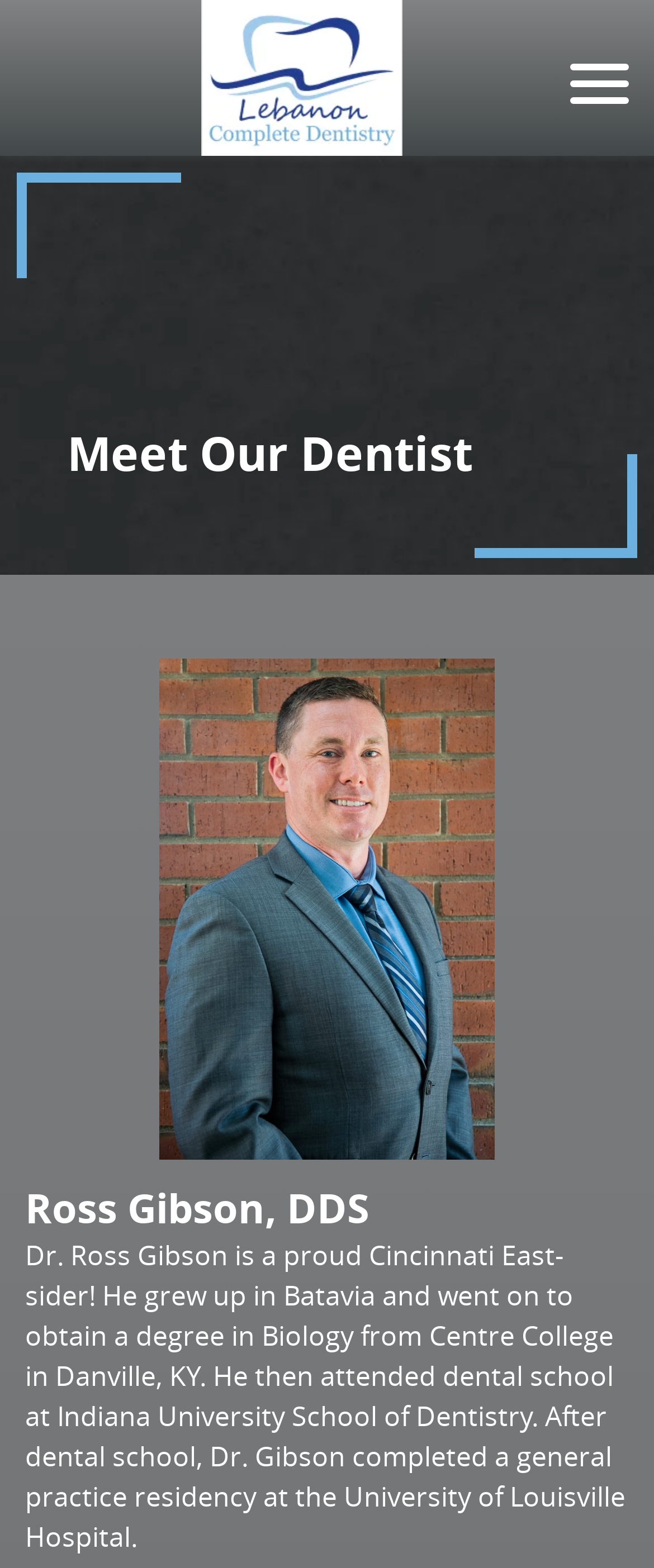Please determine the bounding box coordinates of the section I need to click to accomplish this instruction: "Explore external content".

None